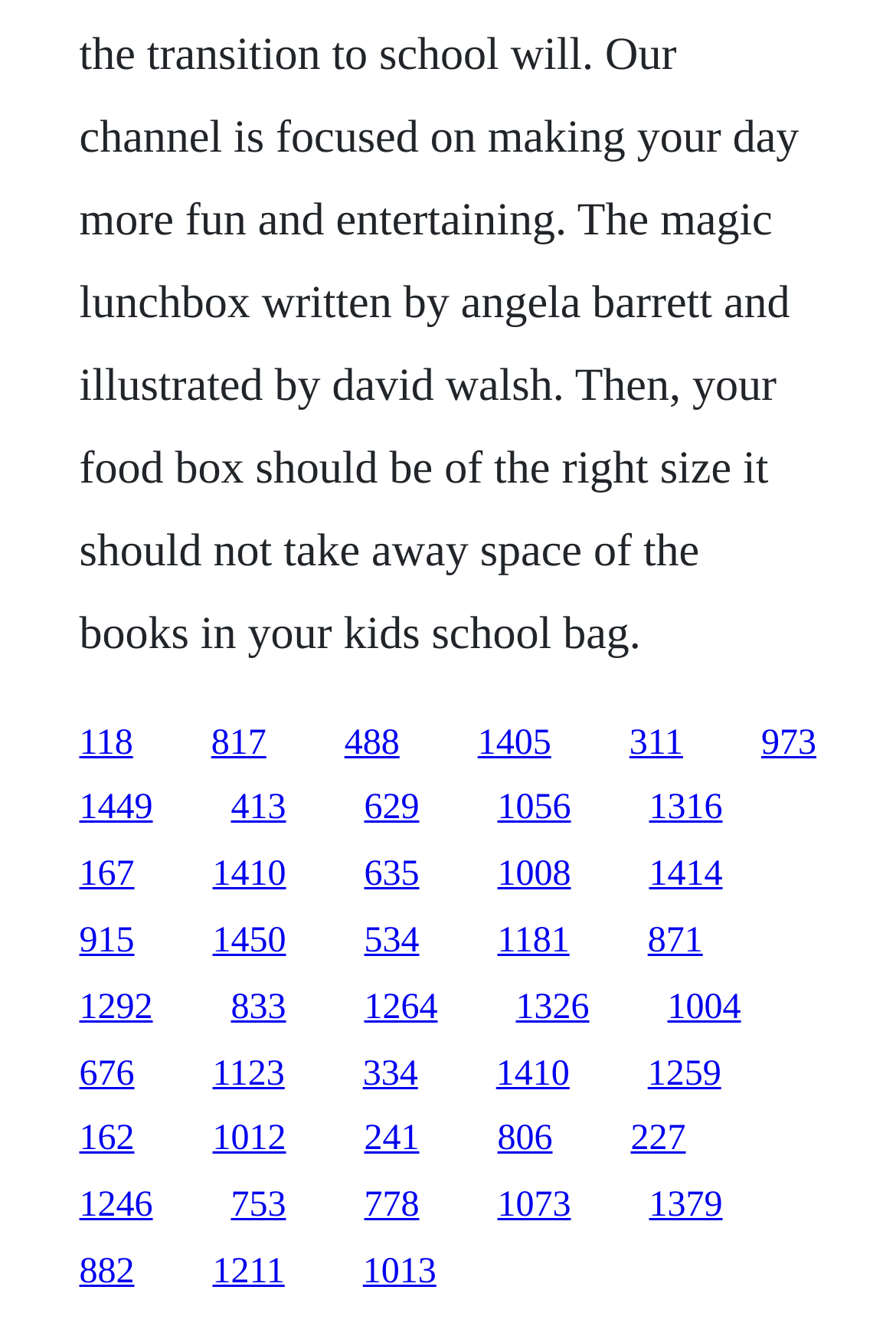Please specify the bounding box coordinates of the element that should be clicked to execute the given instruction: 'click the first link'. Ensure the coordinates are four float numbers between 0 and 1, expressed as [left, top, right, bottom].

[0.088, 0.545, 0.148, 0.575]